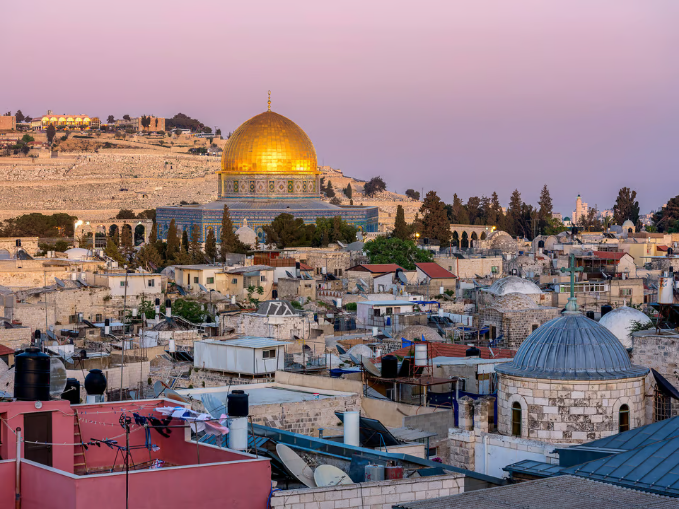What is the atmosphere depicted in the image?
Provide a detailed and extensive answer to the question.

The caption describes the image as capturing a panoramic view of Jerusalem's skyline at dusk, which implies that the atmosphere depicted in the image is that of twilight, characterized by soft hues and a pastel sky.